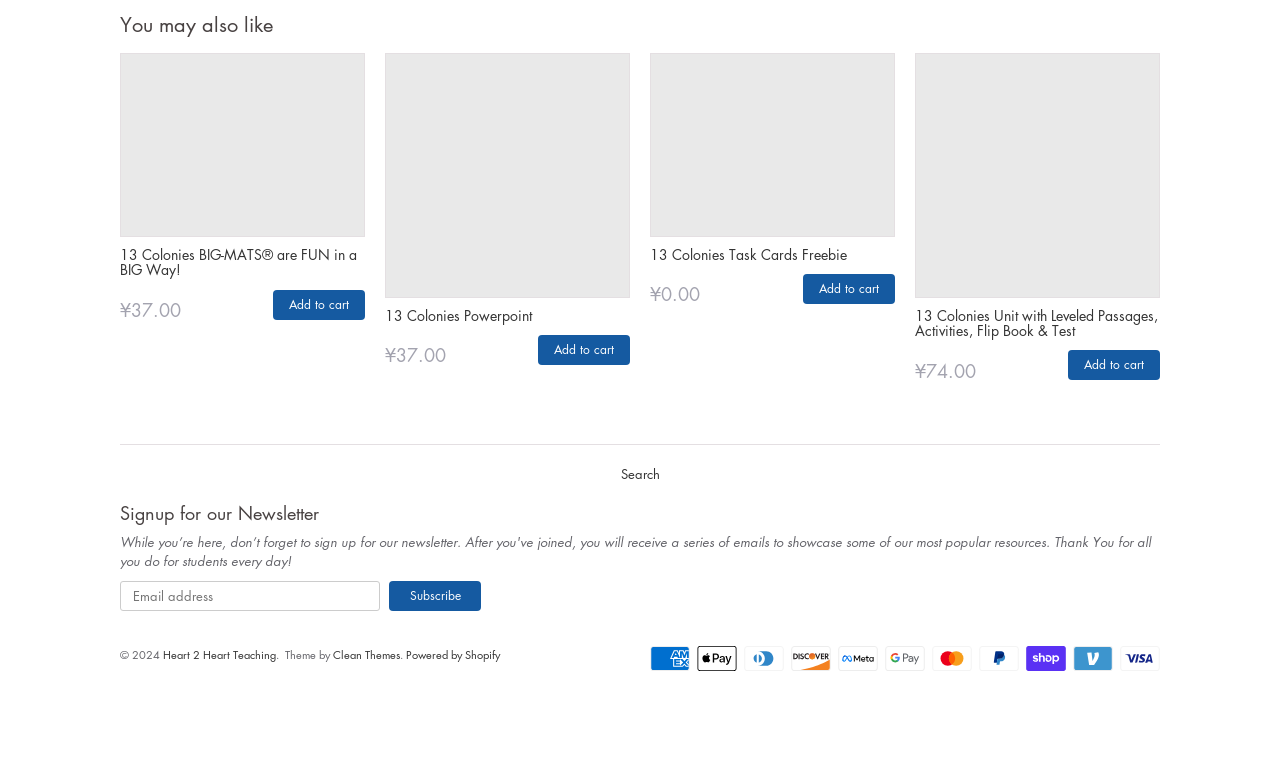Can you find the bounding box coordinates of the area I should click to execute the following instruction: "Report Accessibility Issues and Get Help"?

None